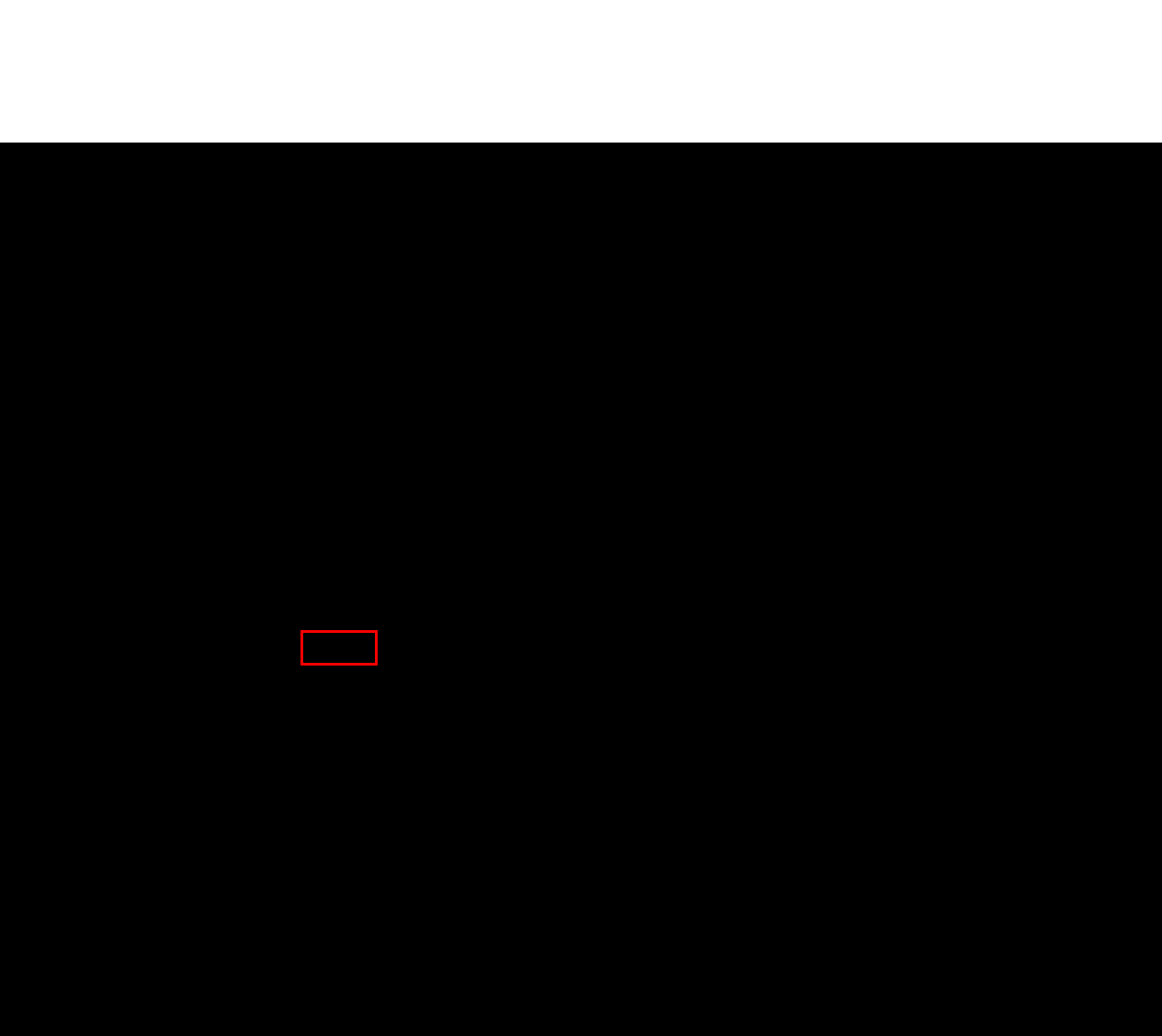You are looking at a webpage screenshot with a red bounding box around an element. Pick the description that best matches the new webpage after interacting with the element in the red bounding box. The possible descriptions are:
A. Mercedes me | Connect your car | Mercedes-Benz
B. Mercedes-Benz Media
C. Mercedes-Benz Brand Experience
D. Please choose your Mercedes me Store
E. Your browser is outdated.
F. AMG Private Lounge – Groups and benefits
G. 车型总览
H. The world of the G-Class

D